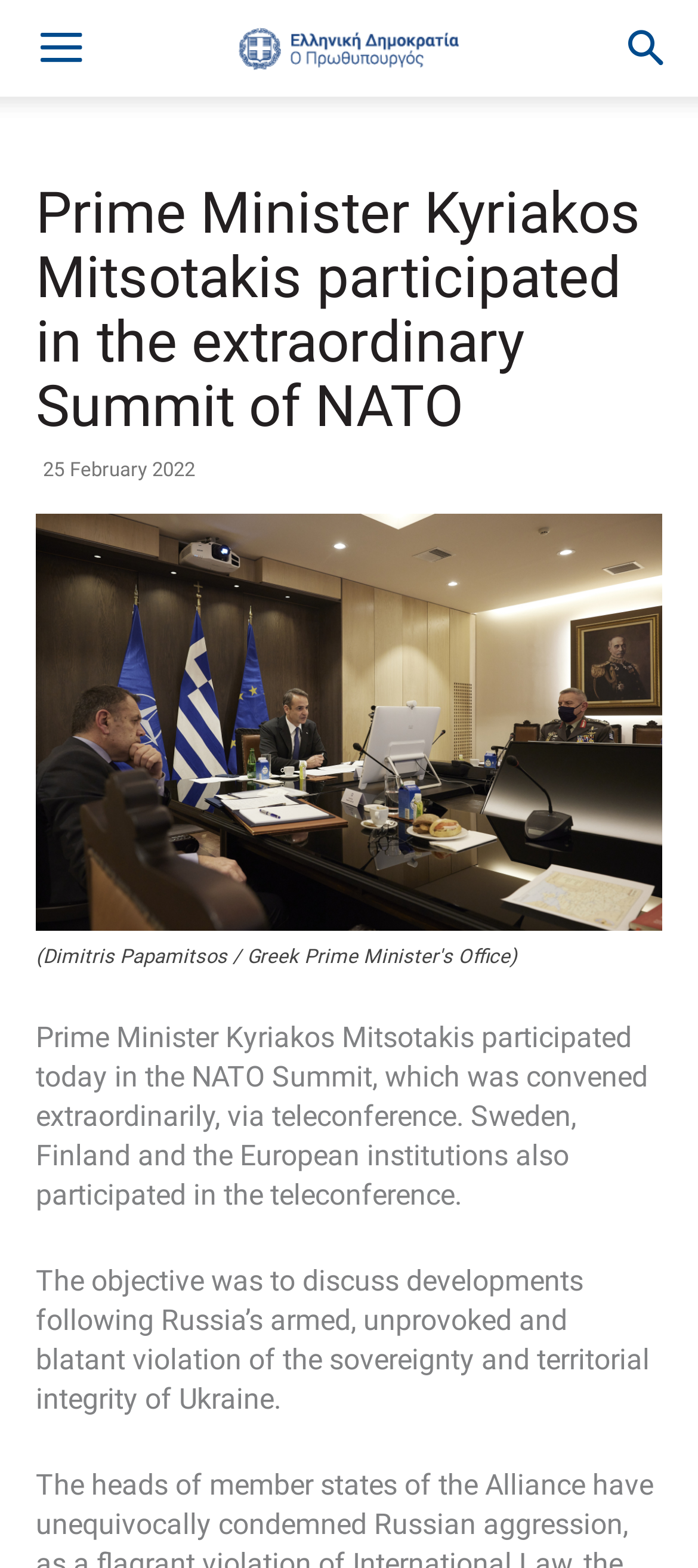Create an in-depth description of the webpage, covering main sections.

The webpage is about Prime Minister Kyriakos Mitsotakis' participation in an extraordinary NATO Summit. At the top-right corner, there are two links, one with a icon and another with a icon. Below these links, there is a header section that spans almost the entire width of the page. Within this header, there is a heading that displays the title "Prime Minister Kyriakos Mitsotakis participated in the extraordinary Summit of NATO" and a time stamp "25 February 2022" to the right of the title.

Below the header section, there is a figure that occupies a significant portion of the page, with an image and a figcaption. The image is likely a photo related to the NATO Summit. To the right of the figure, there are two blocks of text. The first block describes the Prime Minister's participation in the NATO Summit, which was convened via teleconference and included participants from Sweden, Finland, and European institutions. The second block of text explains the objective of the summit, which was to discuss developments following Russia's violation of Ukraine's sovereignty and territorial integrity.